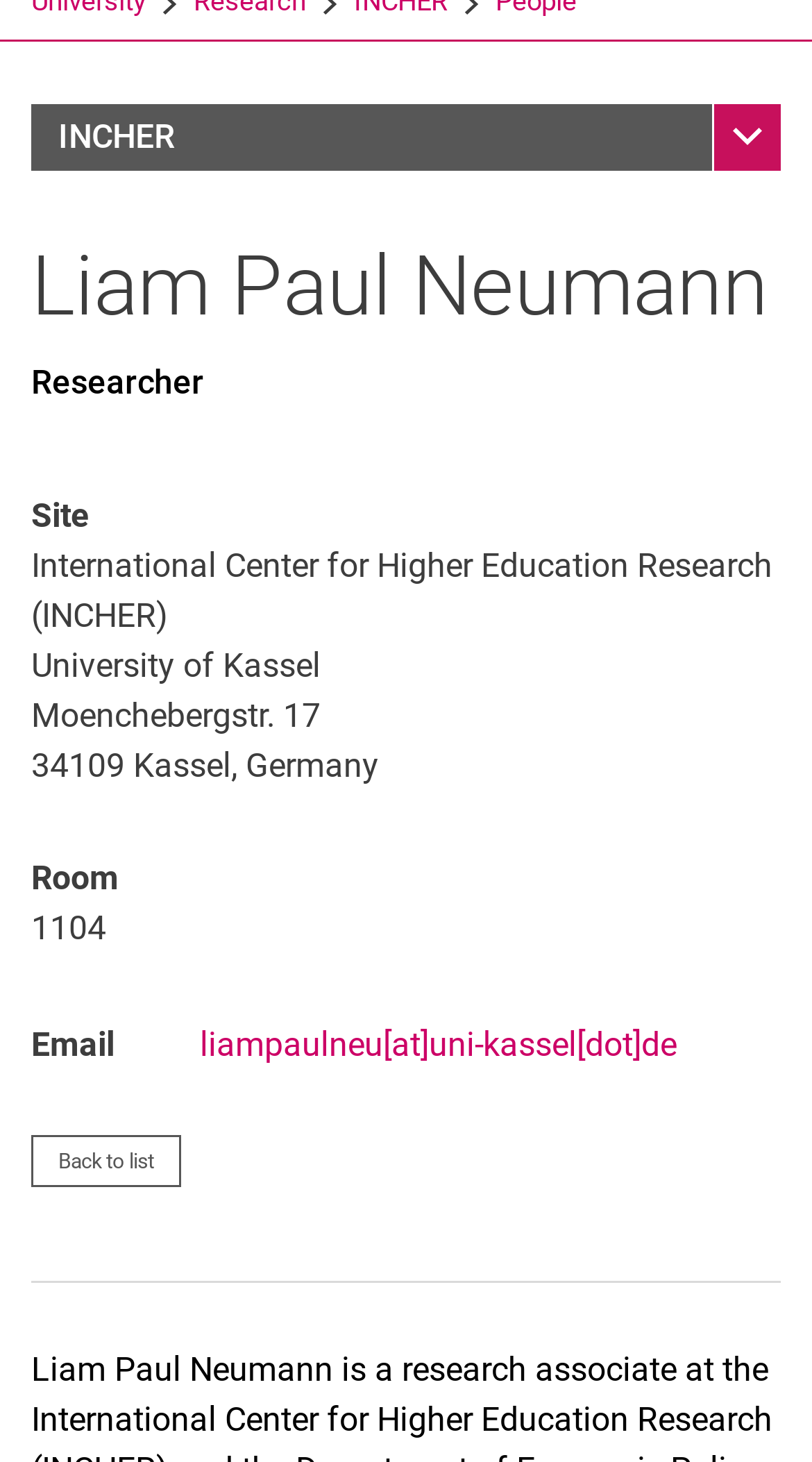Please predict the bounding box coordinates (top-left x, top-left y, bottom-right x, bottom-right y) for the UI element in the screenshot that fits the description: Service areas

[0.038, 0.538, 0.962, 0.561]